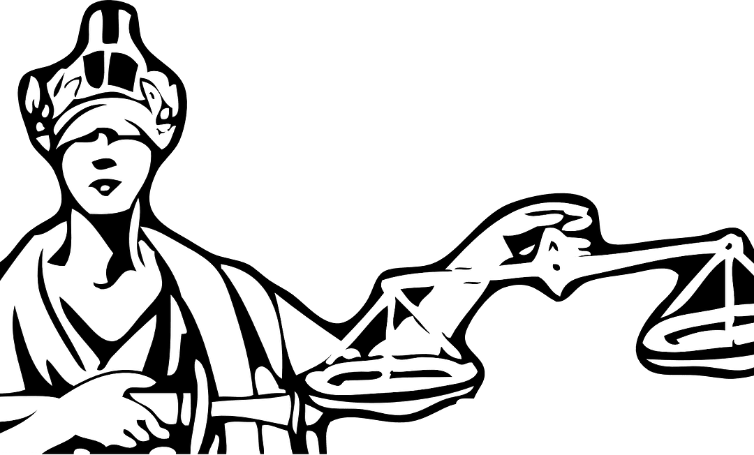Create a detailed narrative for the image.

The image depicts a stylized representation of Lady Justice, a powerful symbol of the legal system. She is shown with a blindfold, signifying impartiality, and holds a set of scales in one hand, representing balance and fairness in the administration of justice. The details of her robe are simplified yet elegant, conveying a sense of authority and dignity. This iconic figure is often associated with the principles of law, justice, and equality, making it a fitting visual for topics related to legal proceedings and the judicial system, such as those covered in the context of New Orleans courthouse filings.